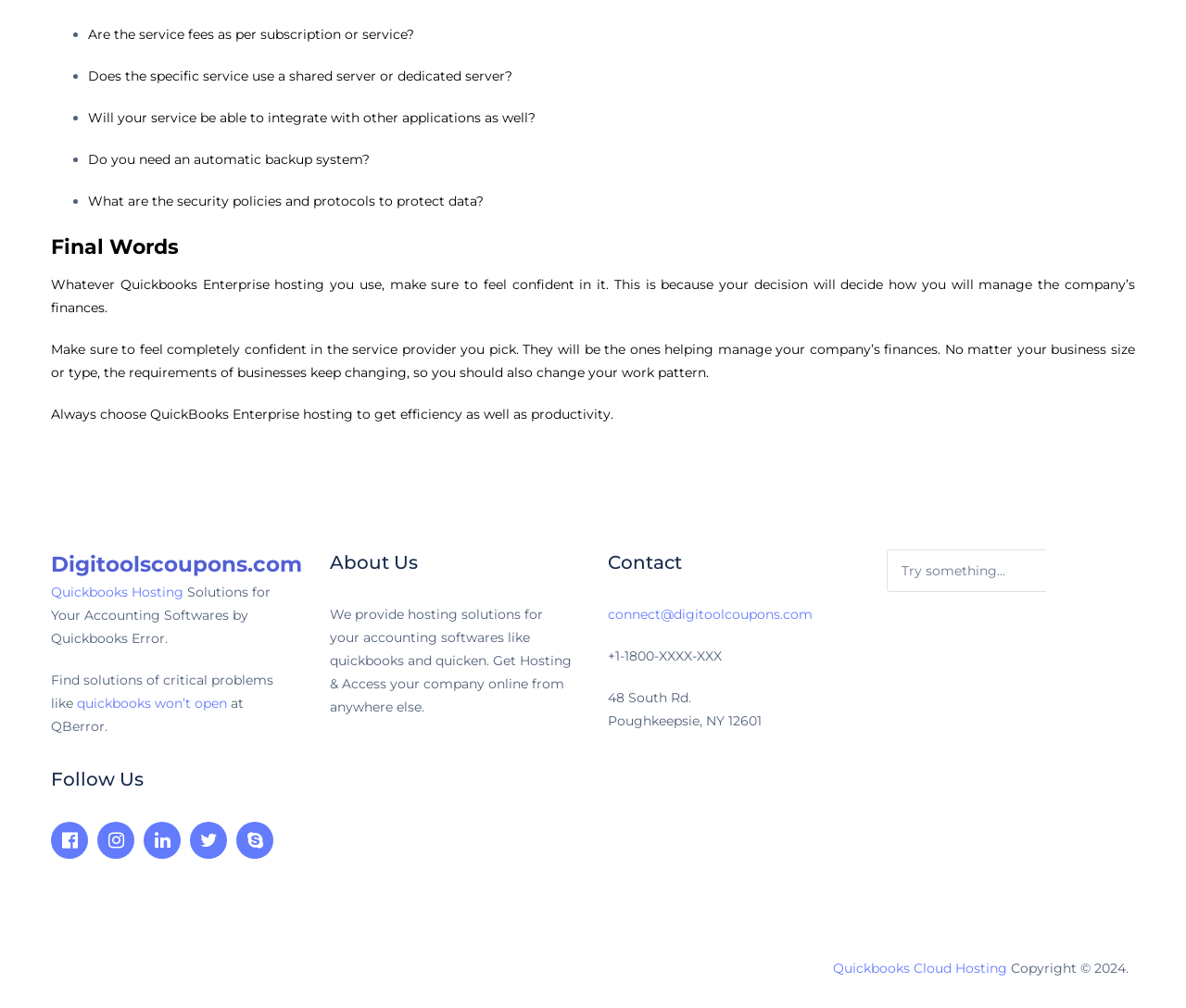What is the copyright year of the webpage?
Please provide a detailed and comprehensive answer to the question.

The copyright year is mentioned at the bottom of the webpage, indicating that the content of the webpage is copyrighted until 2024.